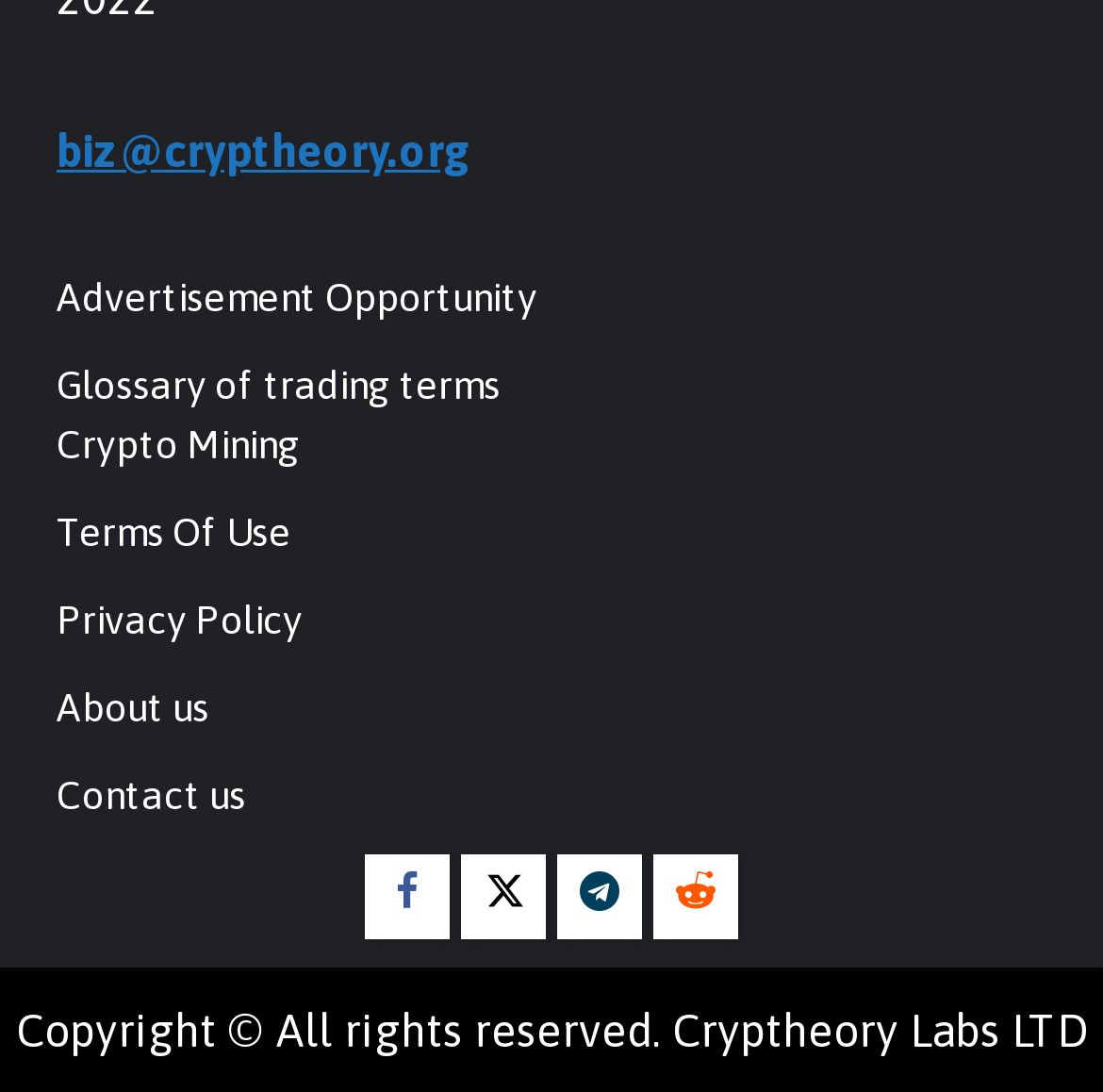Determine the coordinates of the bounding box that should be clicked to complete the instruction: "Read the glossary of trading terms". The coordinates should be represented by four float numbers between 0 and 1: [left, top, right, bottom].

[0.051, 0.331, 0.454, 0.373]